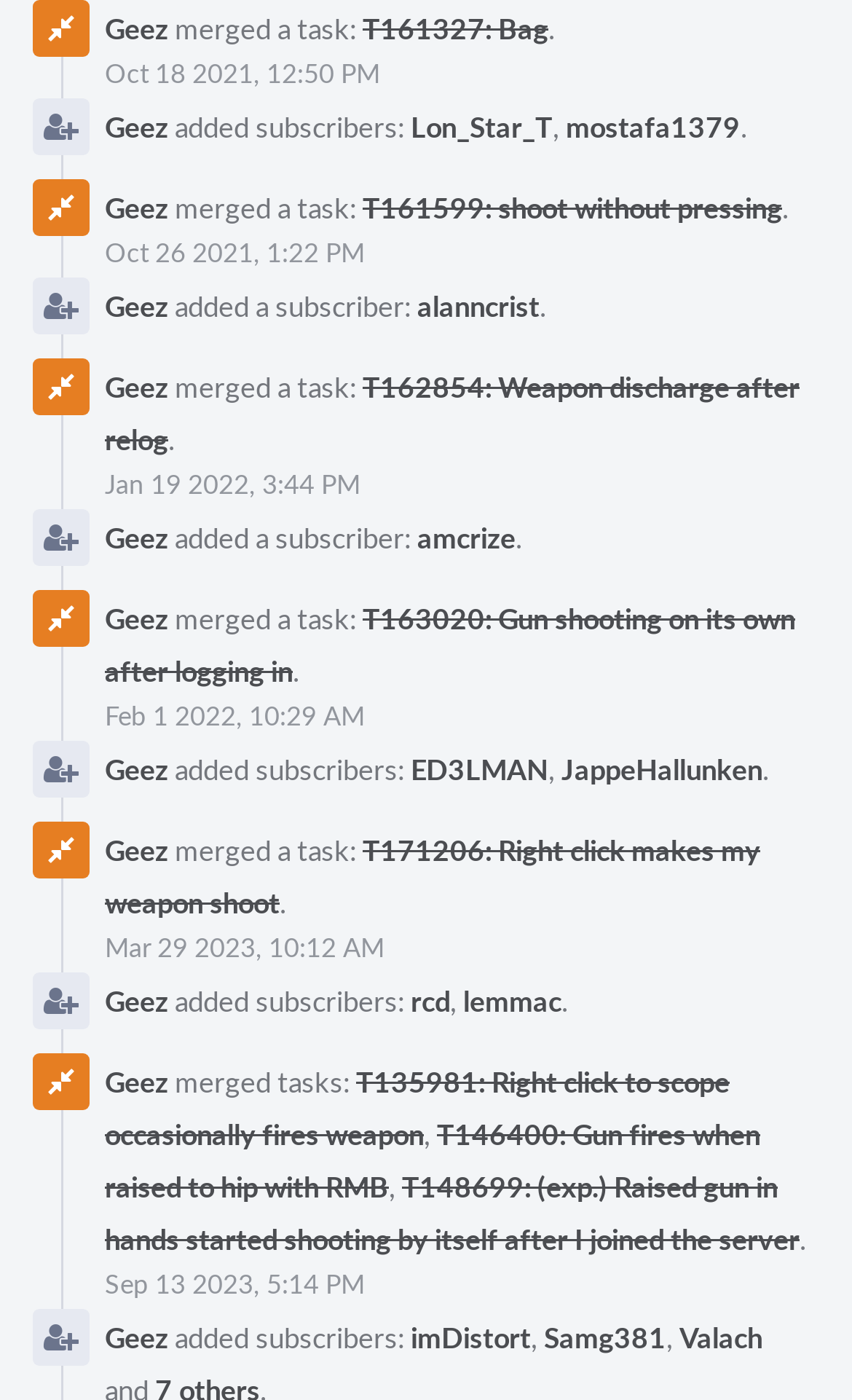What is the date of the most recent task update? Based on the image, give a response in one word or a short phrase.

Sep 13 2023, 5:14 PM